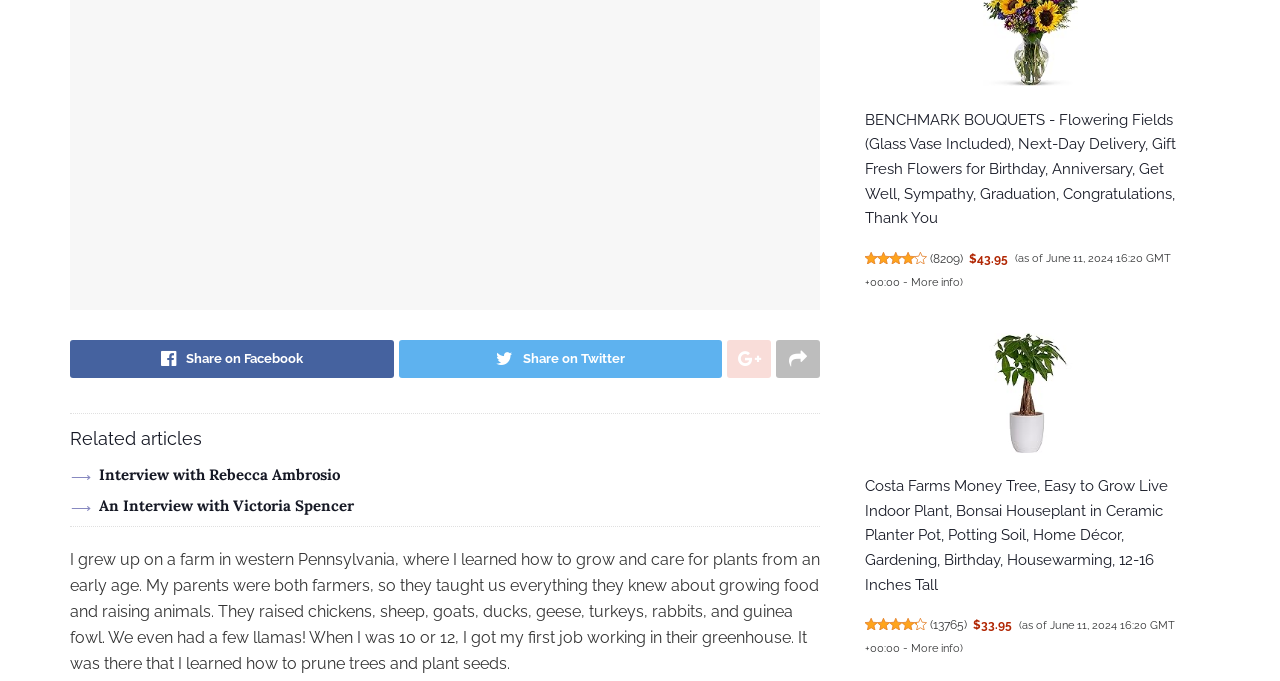Find and provide the bounding box coordinates for the UI element described with: "parent_node: Share on Facebook".

[0.568, 0.5, 0.602, 0.555]